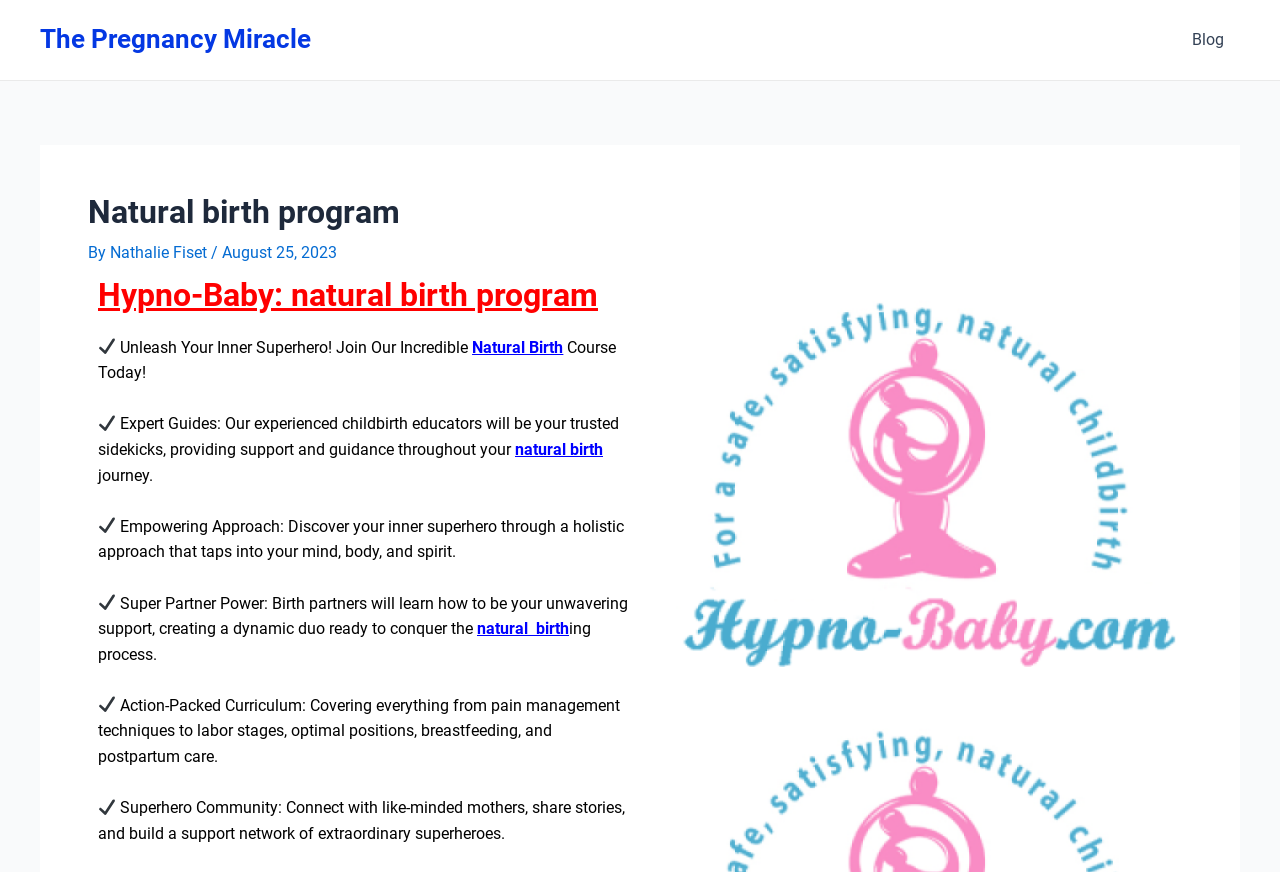Provide a brief response to the question below using a single word or phrase: 
What is the benefit of the superhero community?

Building a support network